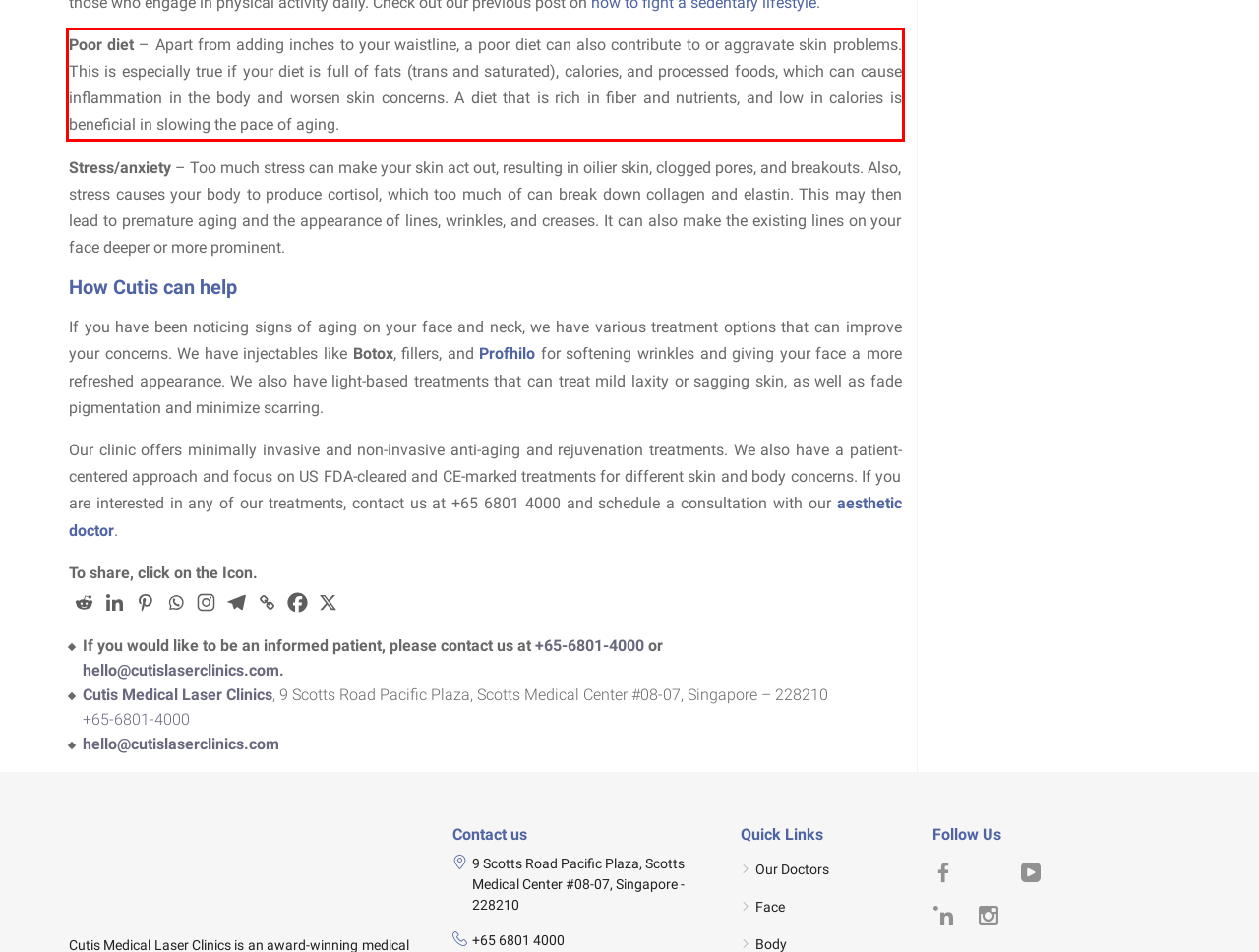You are given a webpage screenshot with a red bounding box around a UI element. Extract and generate the text inside this red bounding box.

Poor diet – Apart from adding inches to your waistline, a poor diet can also contribute to or aggravate skin problems. This is especially true if your diet is full of fats (trans and saturated), calories, and processed foods, which can cause inflammation in the body and worsen skin concerns. A diet that is rich in fiber and nutrients, and low in calories is beneficial in slowing the pace of aging.